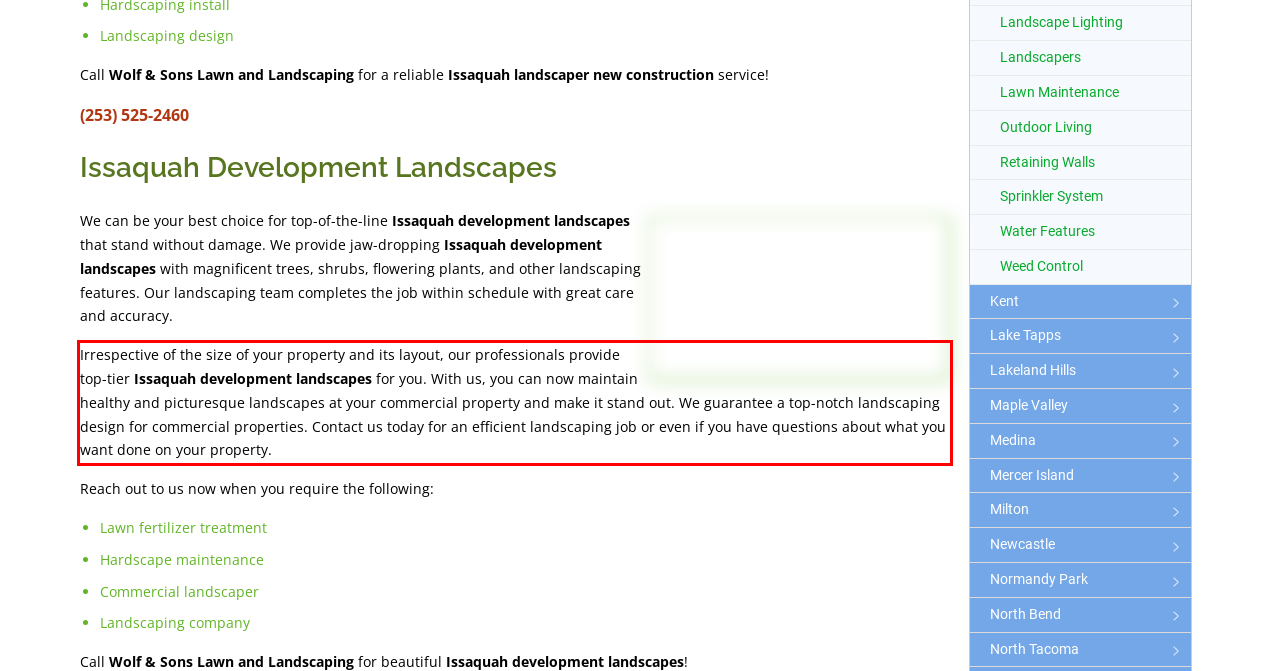Please take the screenshot of the webpage, find the red bounding box, and generate the text content that is within this red bounding box.

Irrespective of the size of your property and its layout, our professionals provide top-tier Issaquah development landscapes for you. With us, you can now maintain healthy and picturesque landscapes at your commercial property and make it stand out. We guarantee a top-notch landscaping design for commercial properties. Contact us today for an efficient landscaping job or even if you have questions about what you want done on your property.